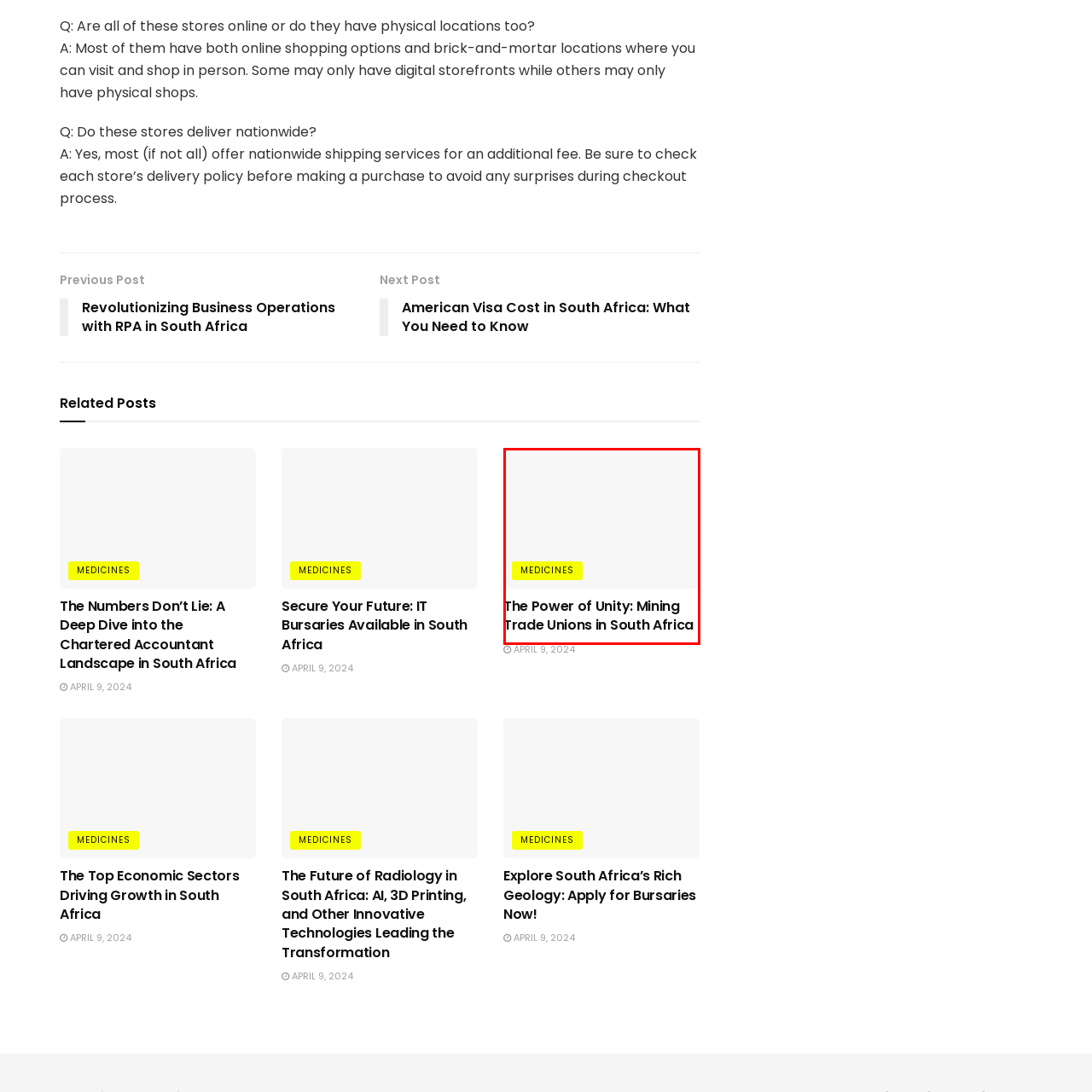Direct your attention to the section outlined in red and answer the following question with a single word or brief phrase: 
What is the purpose of the 'MEDICINES' link?

Category or section title